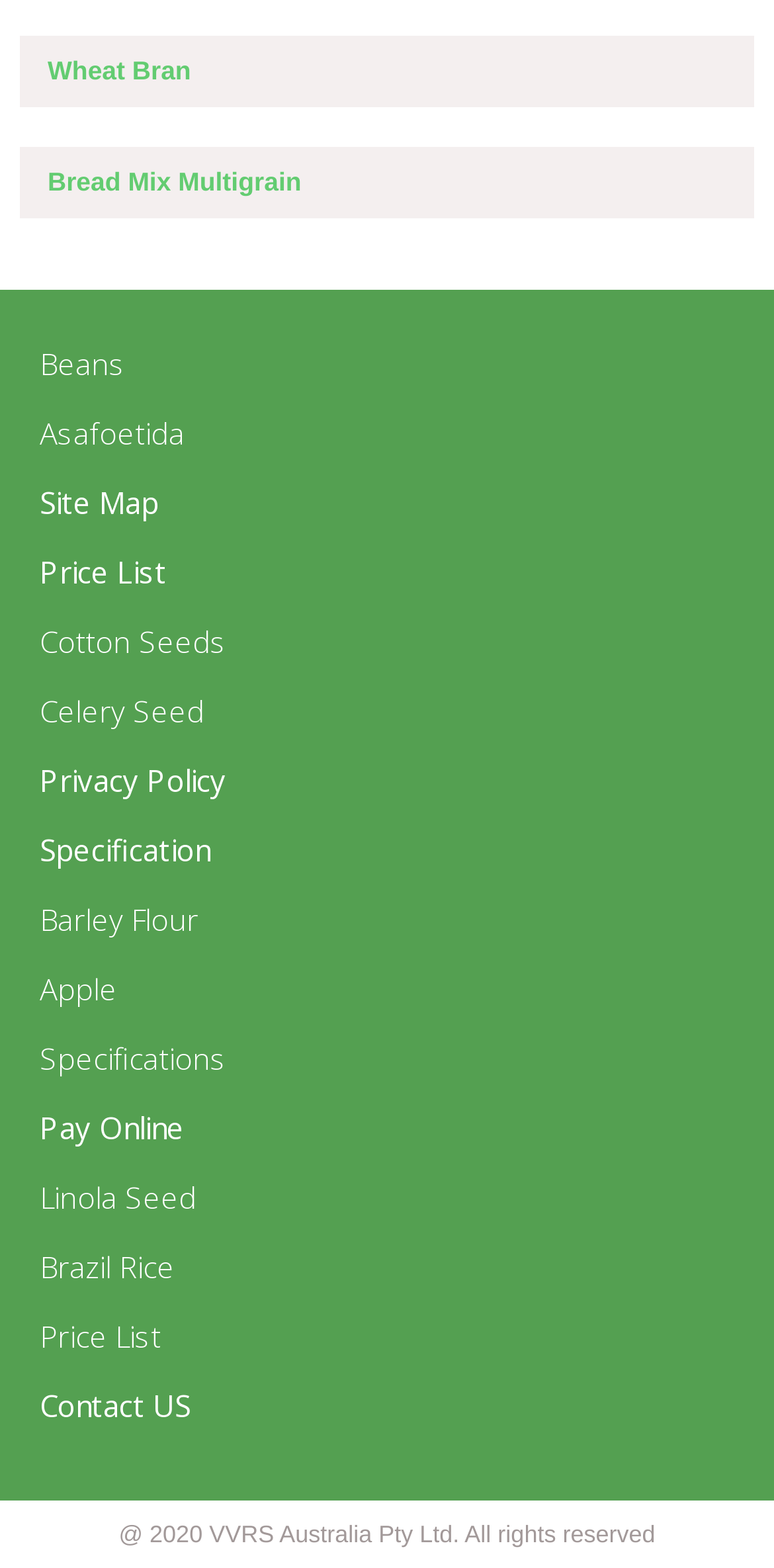What is the last product listed?
Look at the image and respond with a single word or a short phrase.

Contact US